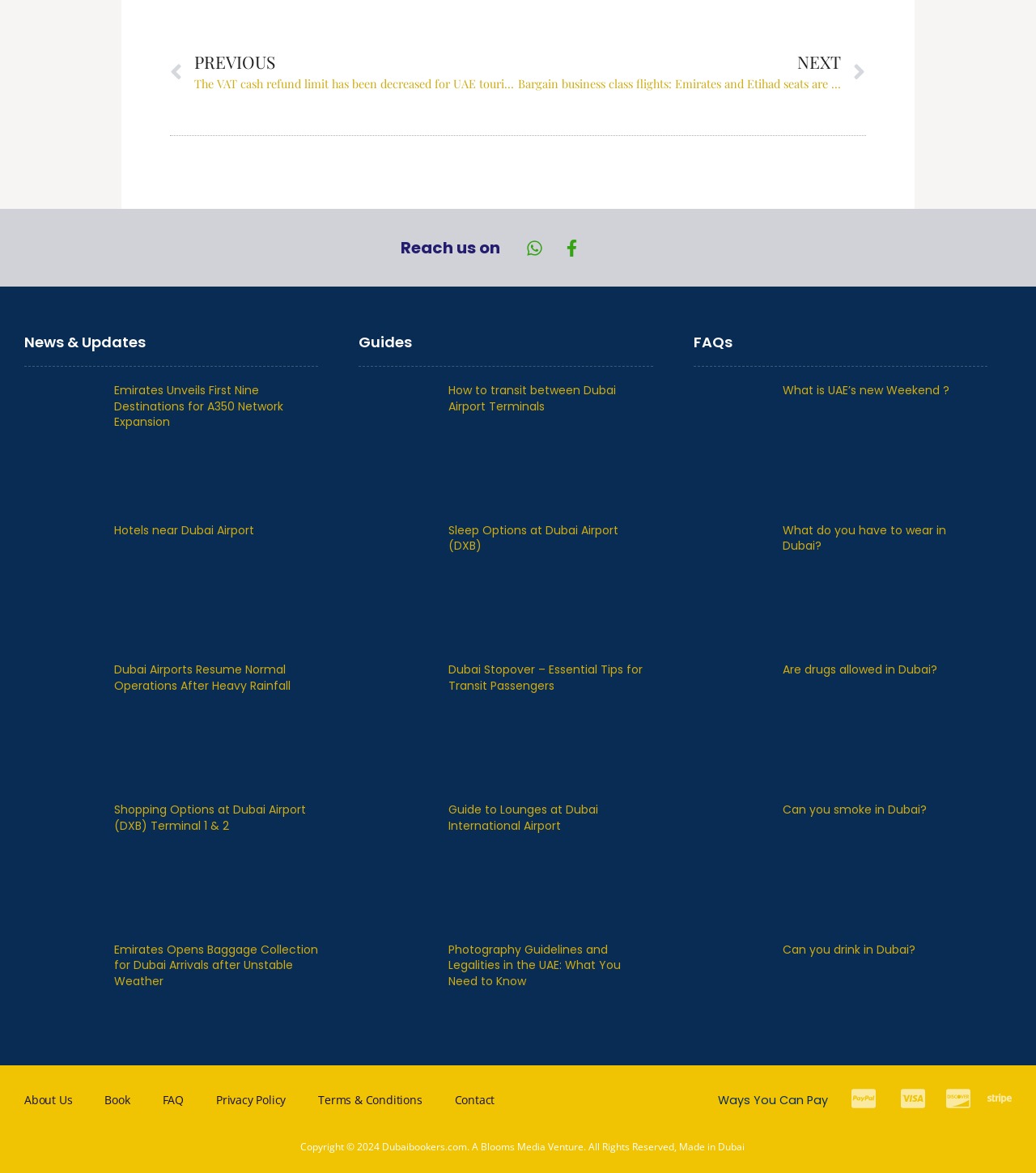Identify the bounding box coordinates of the area you need to click to perform the following instruction: "Click on the 'Prev' link".

[0.164, 0.043, 0.5, 0.081]